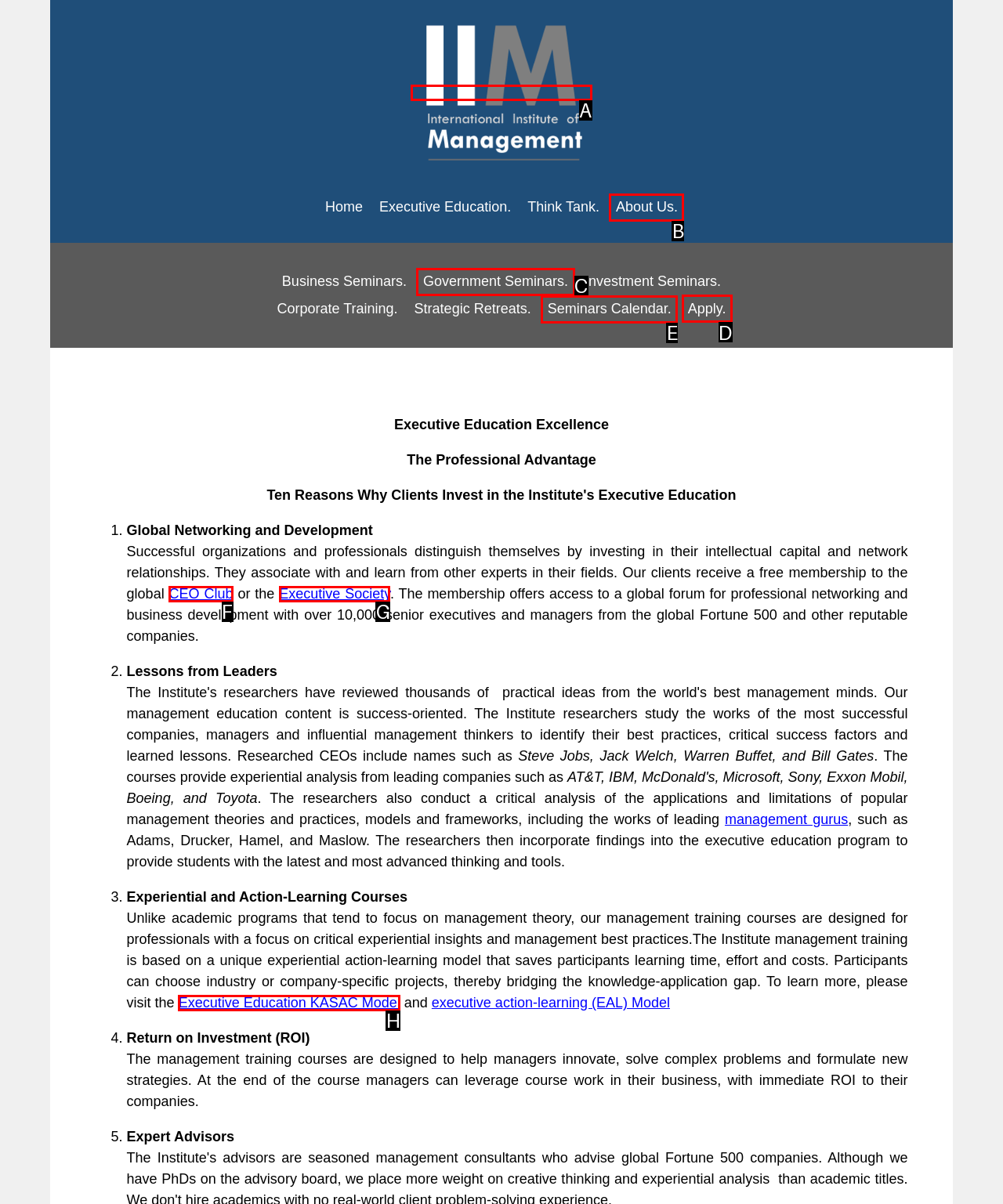Which option should be clicked to execute the task: Apply for executive education?
Reply with the letter of the chosen option.

D